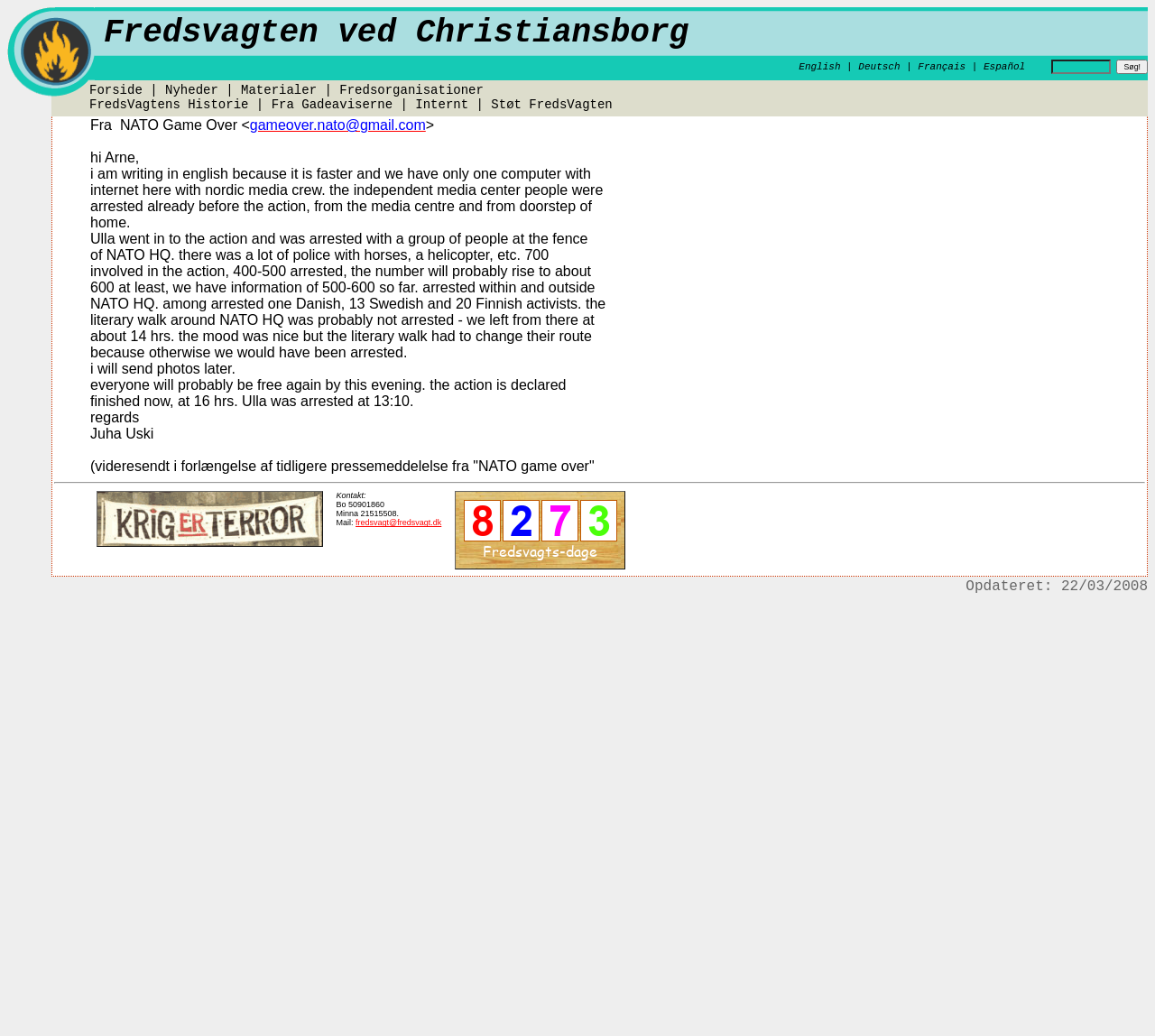How many languages are available on the webpage?
Answer the question in as much detail as possible.

The webpage provides links to switch between different languages, including English, Deutsch, Français, and Español, in addition to the default language which appears to be Danish. Therefore, there are 5 languages available on the webpage.